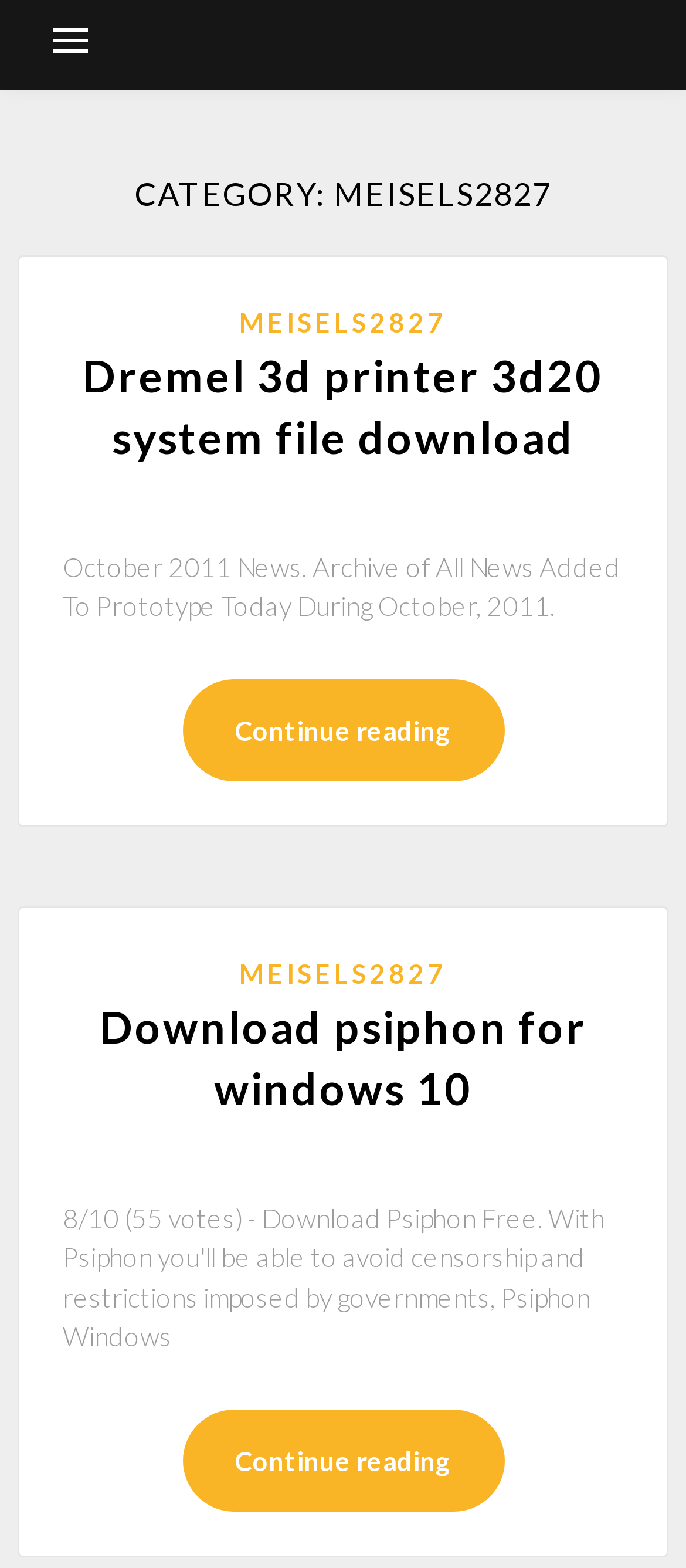What type of printer is mentioned?
Look at the screenshot and respond with one word or a short phrase.

3D printer